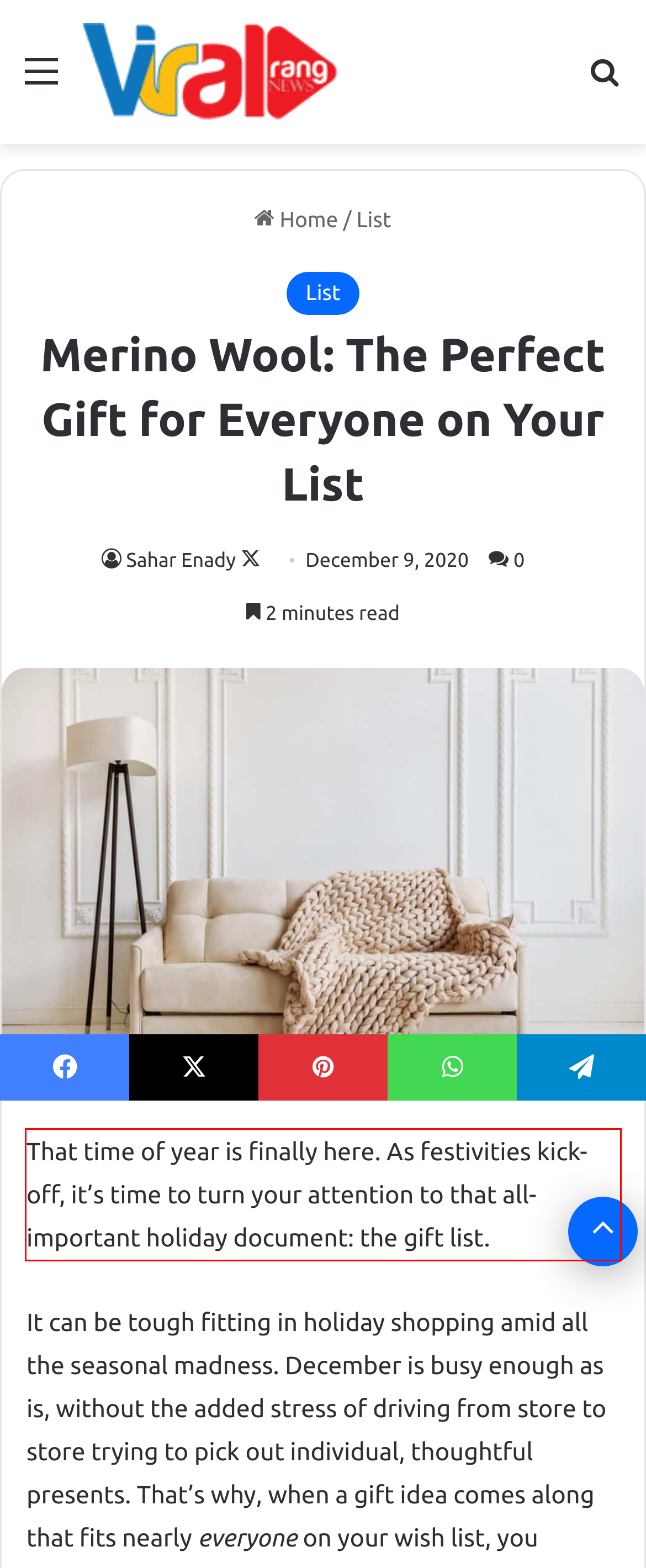Please recognize and transcribe the text located inside the red bounding box in the webpage image.

That time of year is finally here. As festivities kick-off, it’s time to turn your attention to that all-important holiday document: the gift list.